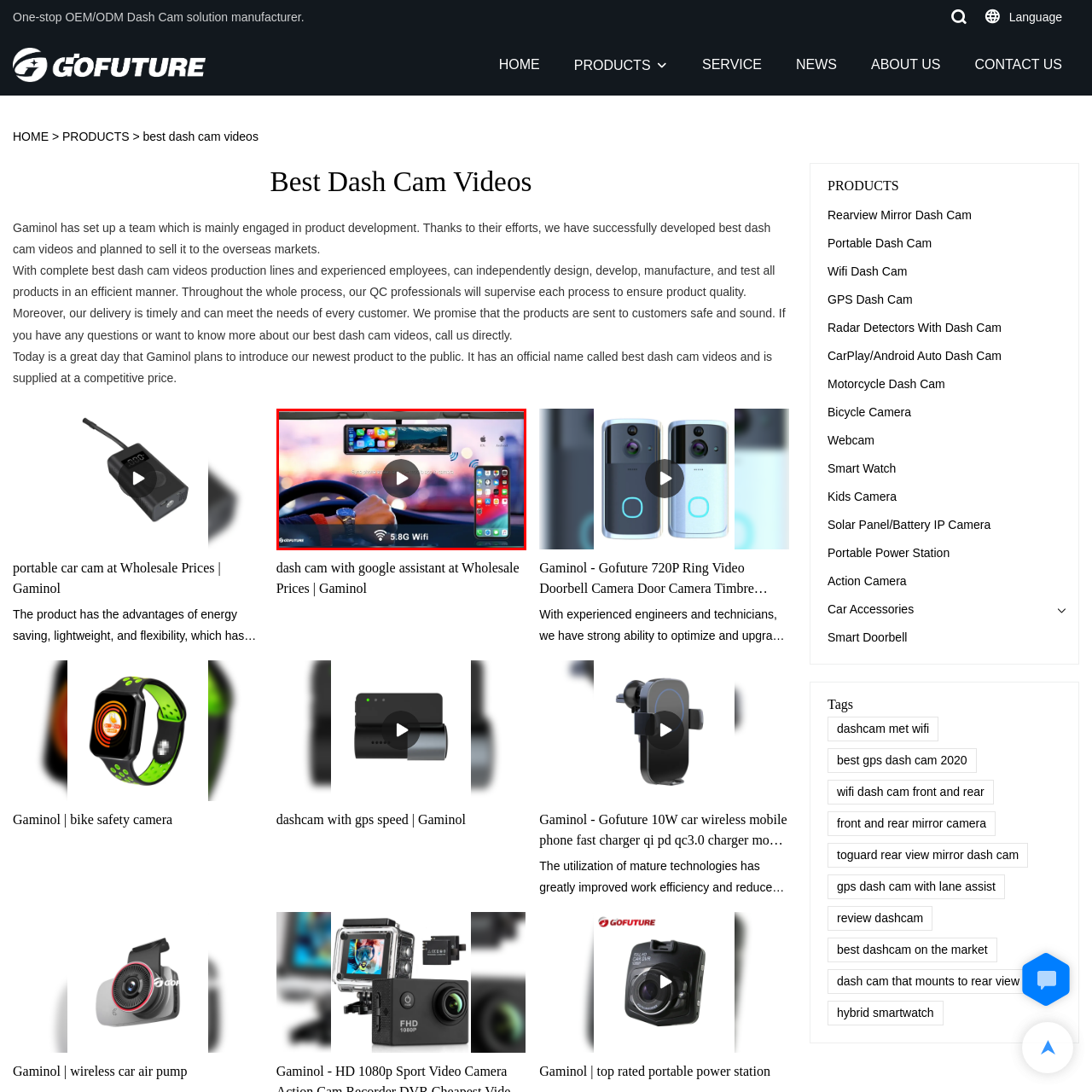Create an extensive description for the image inside the red frame.

The image showcases a sleek and modern dash cam setup, prominently displayed within a vehicle's interior. The dash cam is mounted at the top of the windshield, showing a clear screen that connects seamlessly with mobile devices. In the foreground, a hand grasping the steering wheel suggests an engaged driver. Surrounding the dash cam screen are visual elements representing both Apple and Android compatibility, emphasizing its user-friendly connectivity features. 

The interface highlights the option to connect via 5.8G Wifi, indicating advanced technology designed to enhance the driving experience. This visual representation suggests a blend of safety and convenience, as the dash cam is poised to record and connect to mobile applications effectively. The overall atmosphere of the image conveys a sense of innovation in automotive technology, promoting the benefits of having a reliable dash cam while driving.